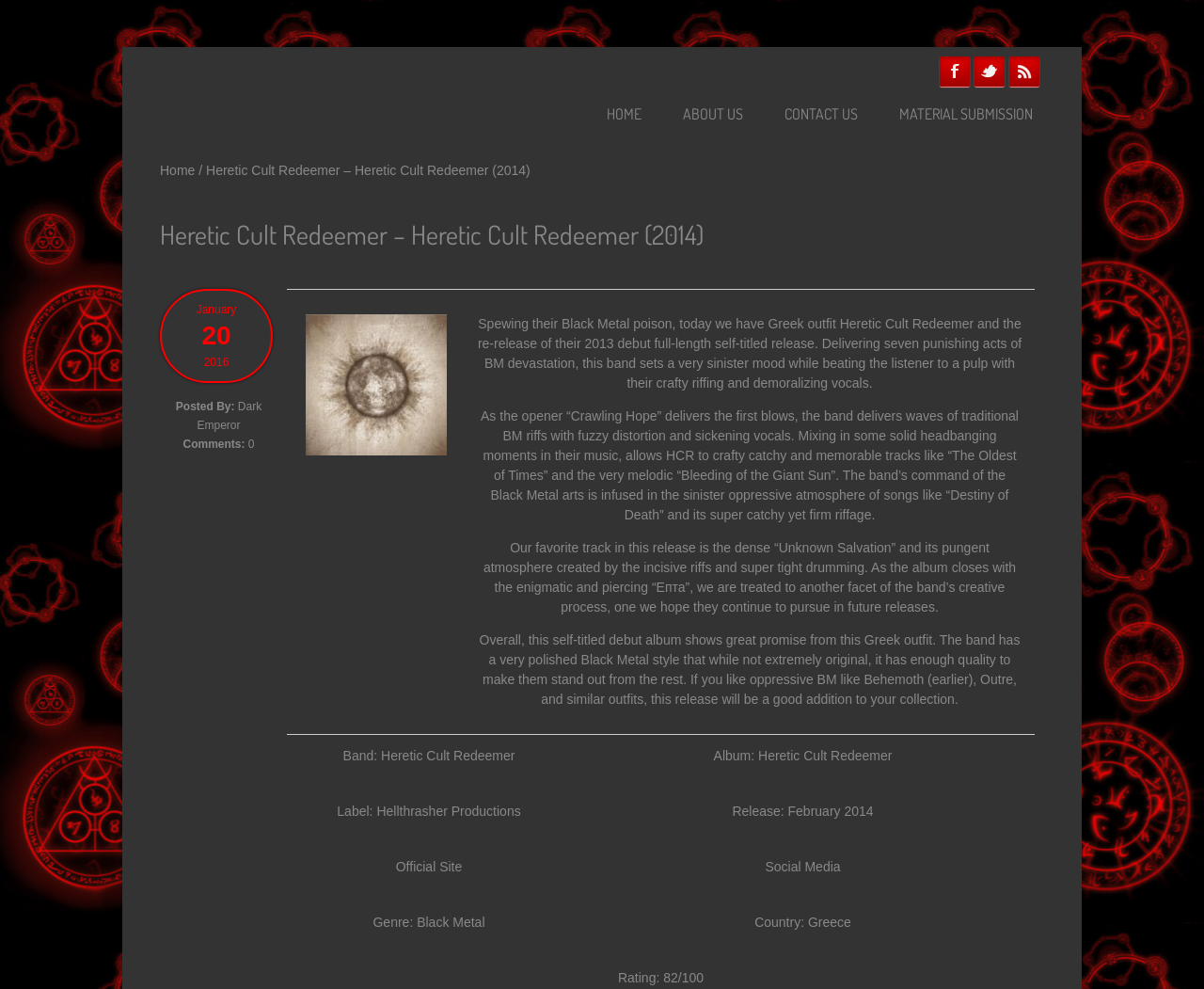What is the release date of the album?
Using the image, give a concise answer in the form of a single word or short phrase.

February 2014